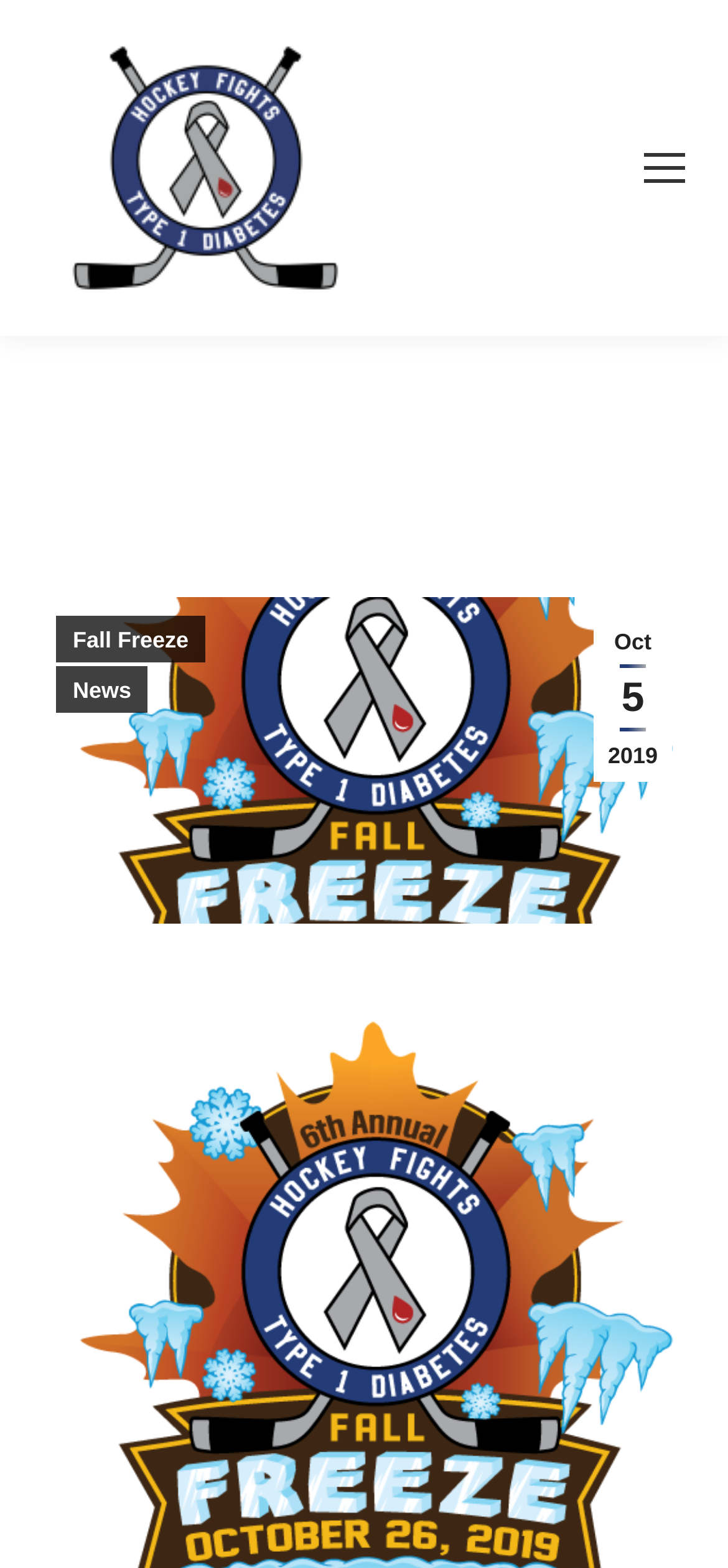What is the date of the event?
Using the visual information, respond with a single word or phrase.

Oct 5 2019